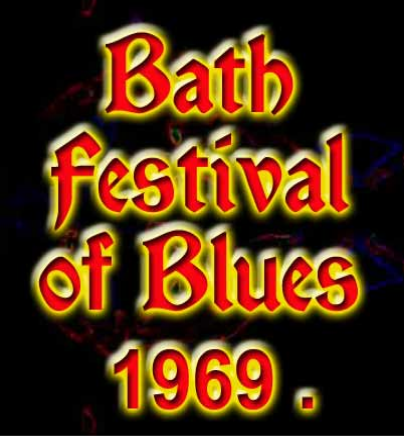What is the date of the Bath Festival held?
Use the information from the screenshot to give a comprehensive response to the question.

The question asks for the date of the Bath Festival held. According to the caption, the Bath Festival was held on June 28, 1969, which is the date mentioned in the description of the poster.